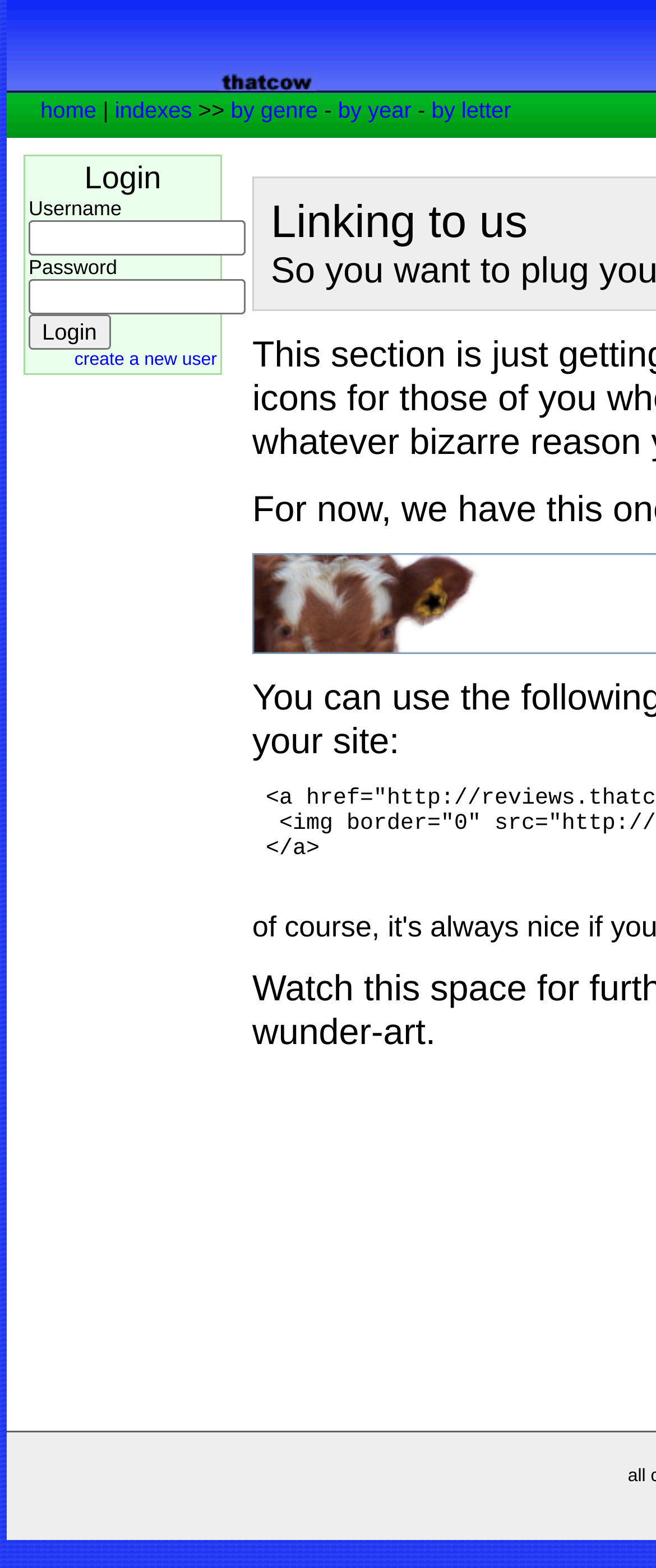Determine the bounding box coordinates of the clickable region to execute the instruction: "create a new user". The coordinates should be four float numbers between 0 and 1, denoted as [left, top, right, bottom].

[0.114, 0.223, 0.331, 0.236]